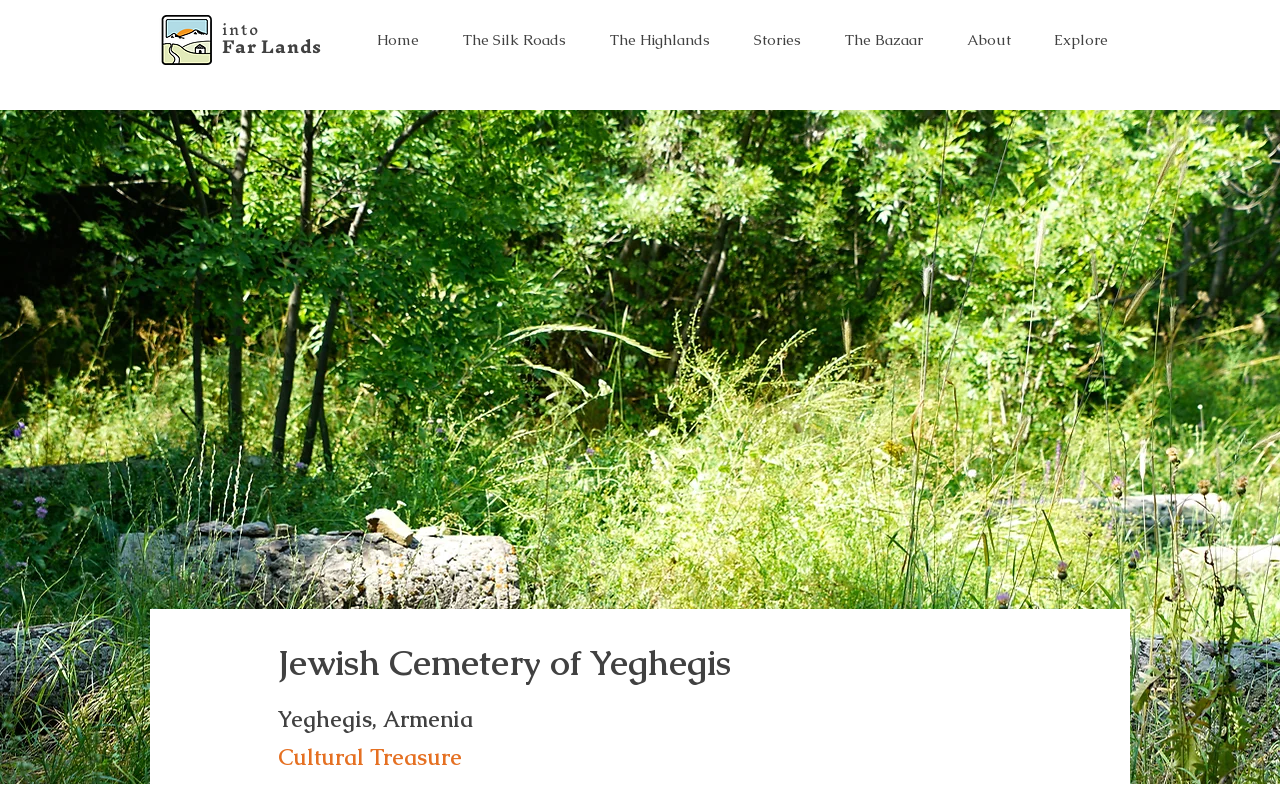Please find the bounding box coordinates of the element that needs to be clicked to perform the following instruction: "go to 'About' page". The bounding box coordinates should be four float numbers between 0 and 1, represented as [left, top, right, bottom].

[0.738, 0.009, 0.806, 0.092]